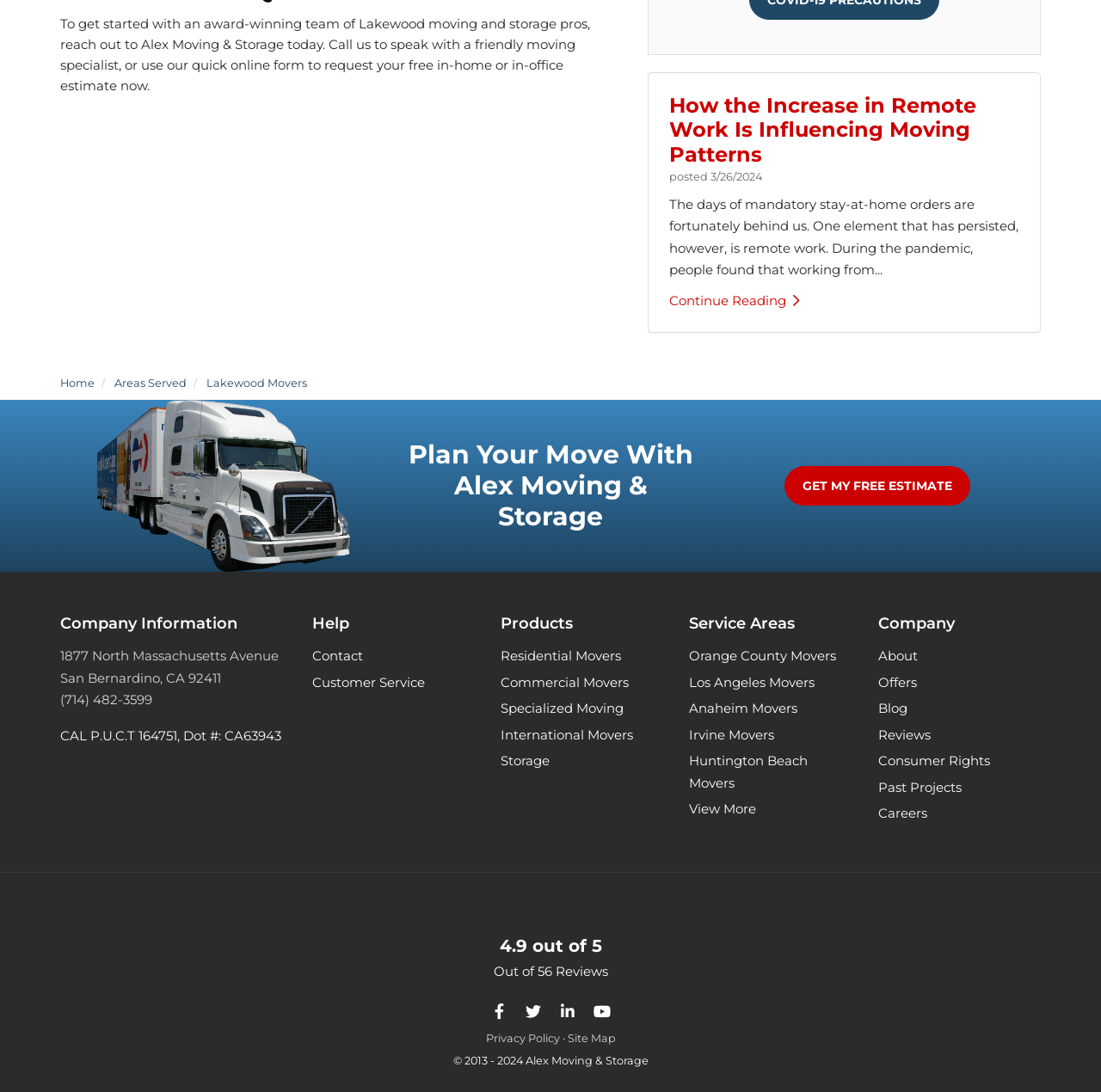What is the address of the company?
Please use the image to provide a one-word or short phrase answer.

1877 North Massachusetts Avenue, San Bernardino, CA 92411